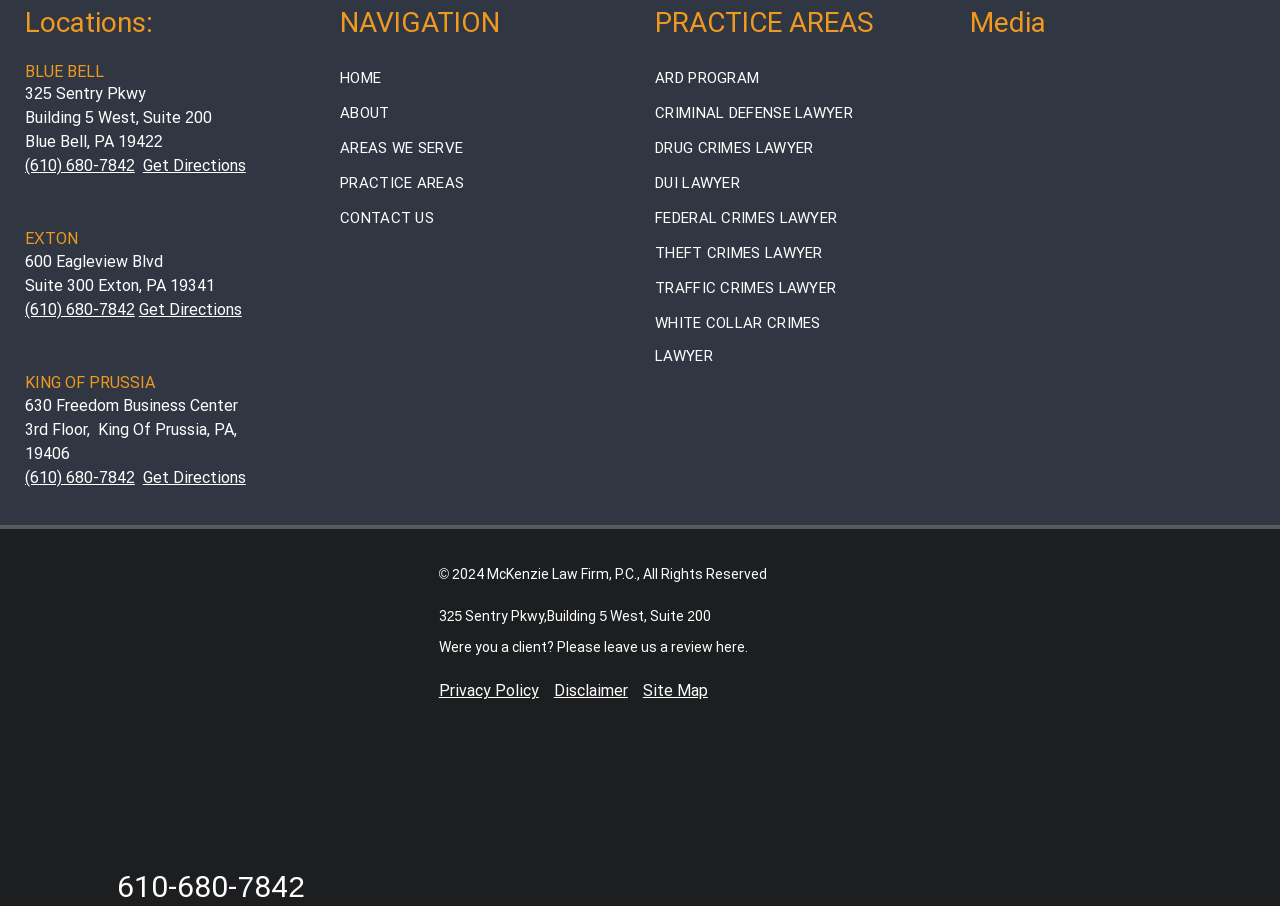What practice areas does the law firm specialize in?
Please provide a full and detailed response to the question.

I found the practice areas by looking at the 'PRACTICE AREAS' section, where it lists several links to different practice areas, including 'ARD PROGRAM', 'CRIMINAL DEFENSE LAWYER', and others.